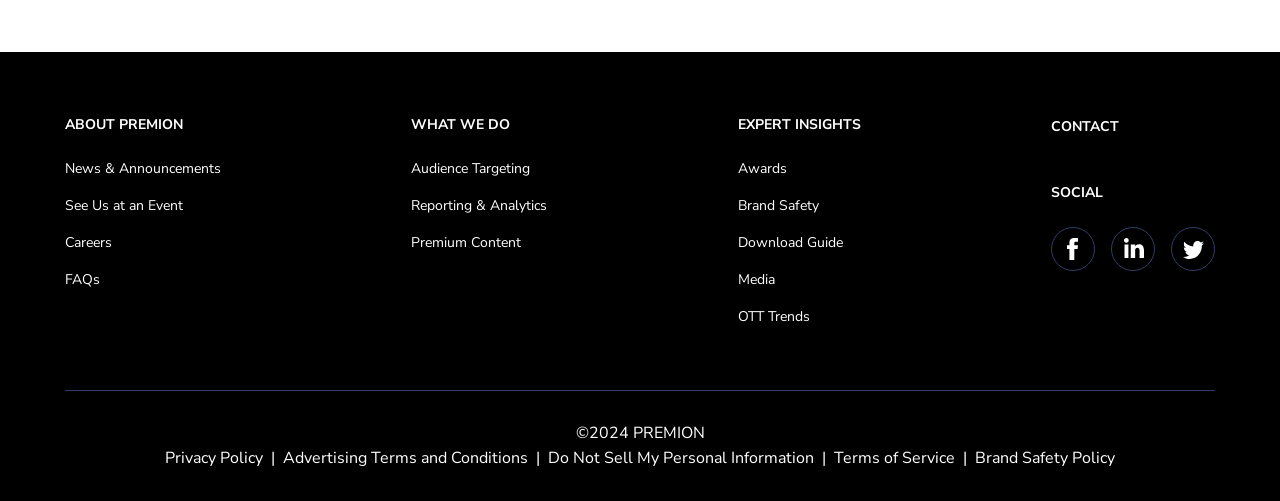Identify the bounding box coordinates of the section to be clicked to complete the task described by the following instruction: "Learn about Brand Safety". The coordinates should be four float numbers between 0 and 1, formatted as [left, top, right, bottom].

[0.576, 0.392, 0.64, 0.429]